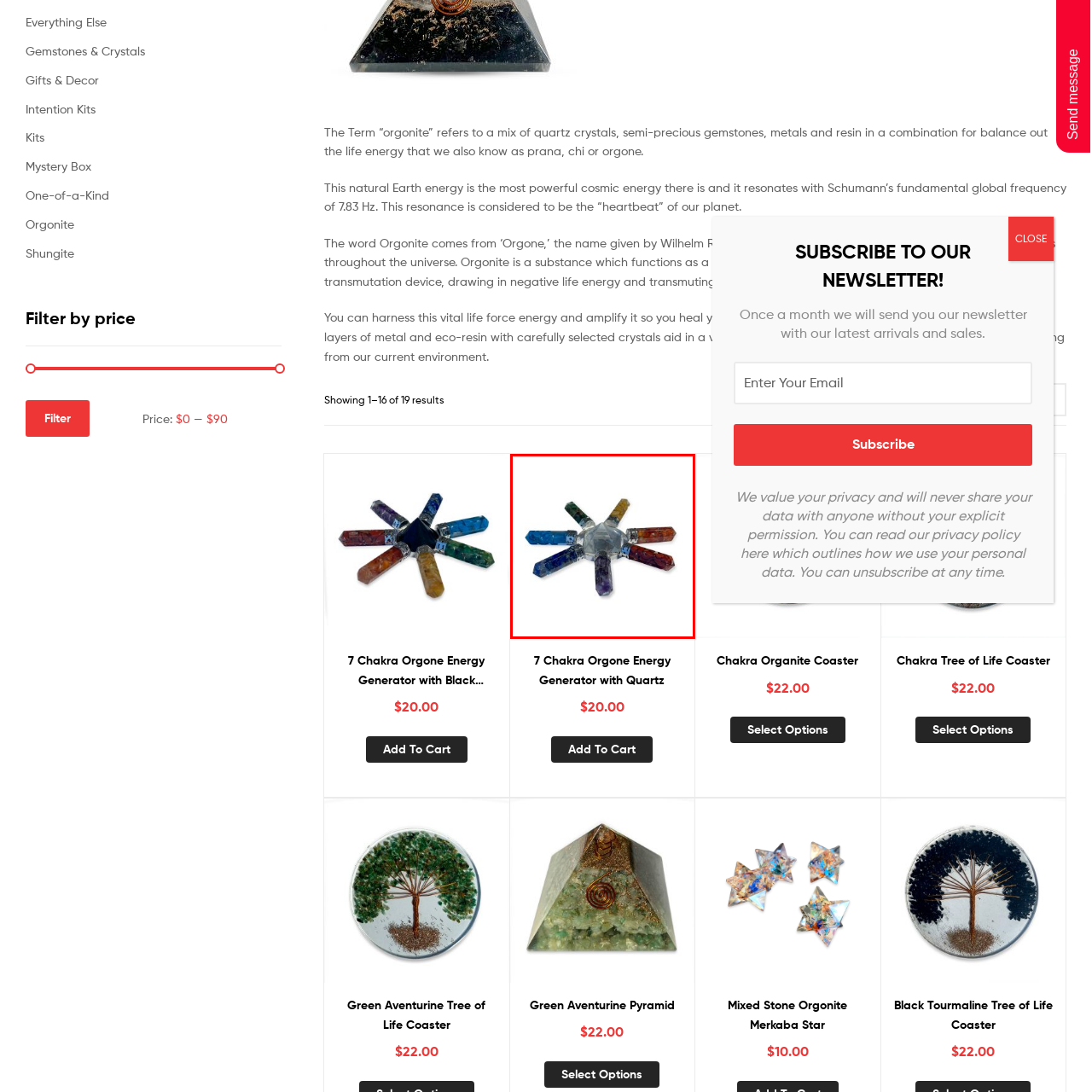View the element within the red boundary, How many gemstone points are there in the orgone generator? 
Deliver your response in one word or phrase.

Seven